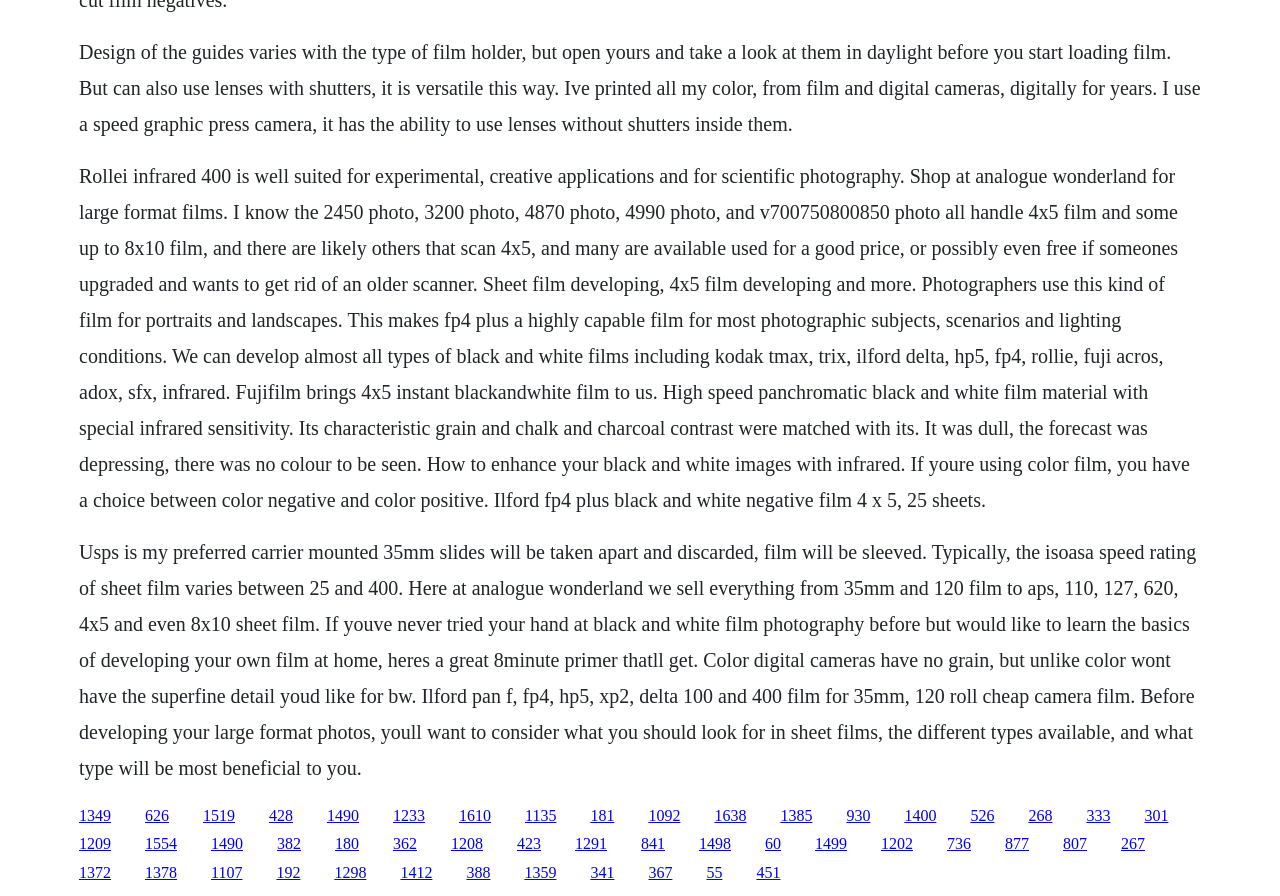Look at the image and write a detailed answer to the question: 
What is the characteristic of Ilford FP4 Plus film?

The text on the webpage states 'This makes fp4 plus a highly capable film for most photographic subjects, scenarios and lighting conditions.' which describes the characteristic of Ilford FP4 Plus film.